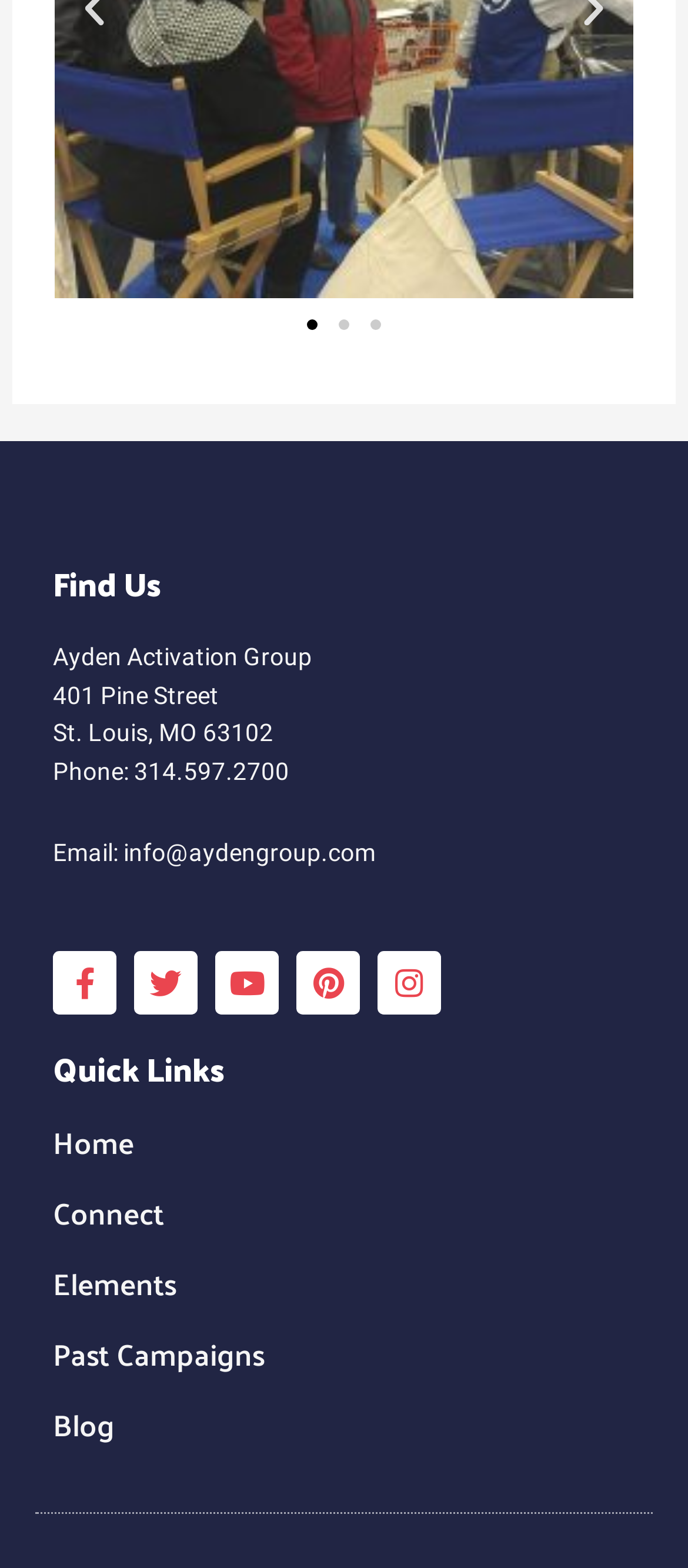How many slides are there to go to?
Provide a short answer using one word or a brief phrase based on the image.

3